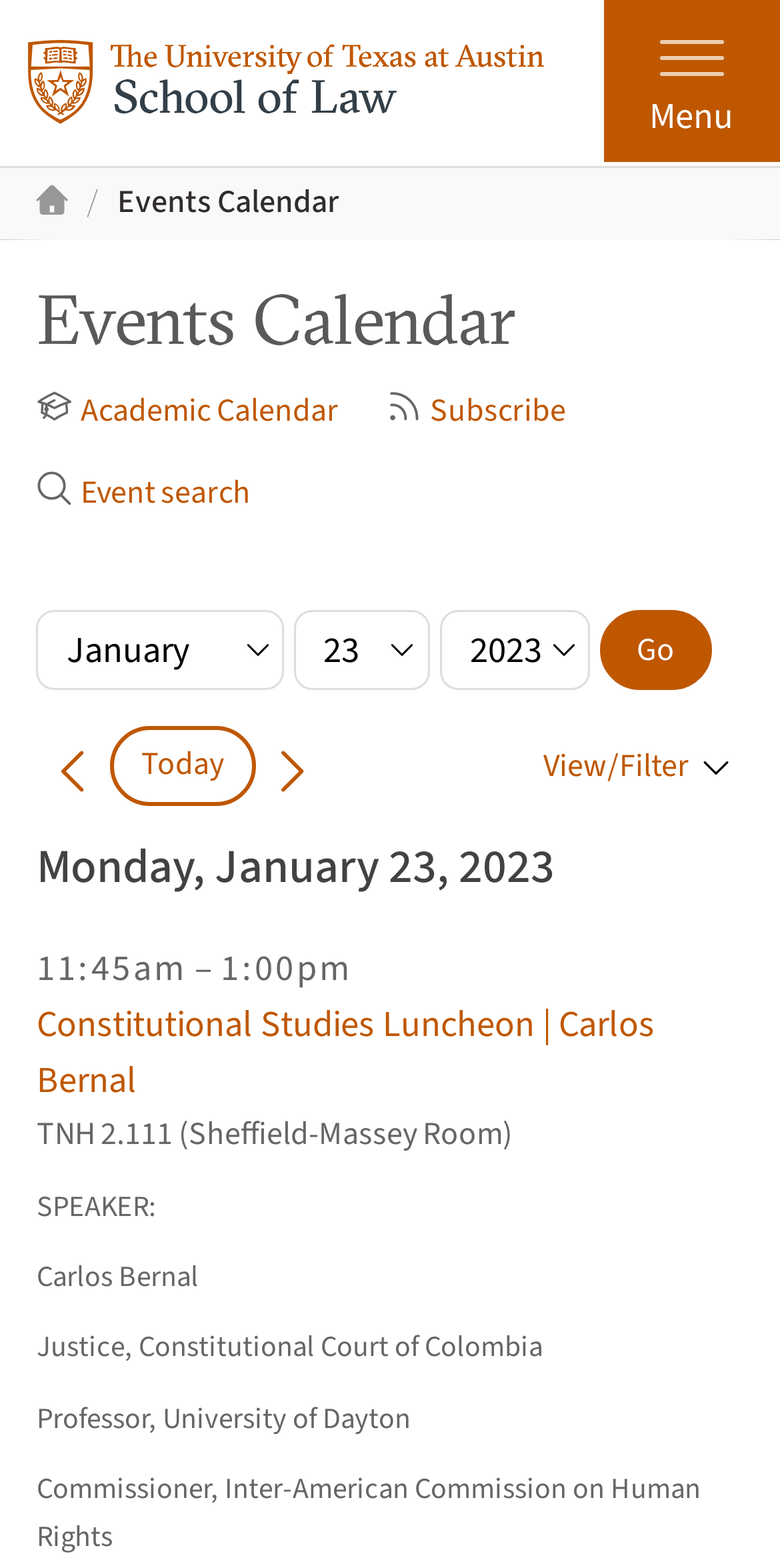Answer the question briefly using a single word or phrase: 
What is the time of the Constitutional Studies Luncheon event?

11:45am - 1:00pm